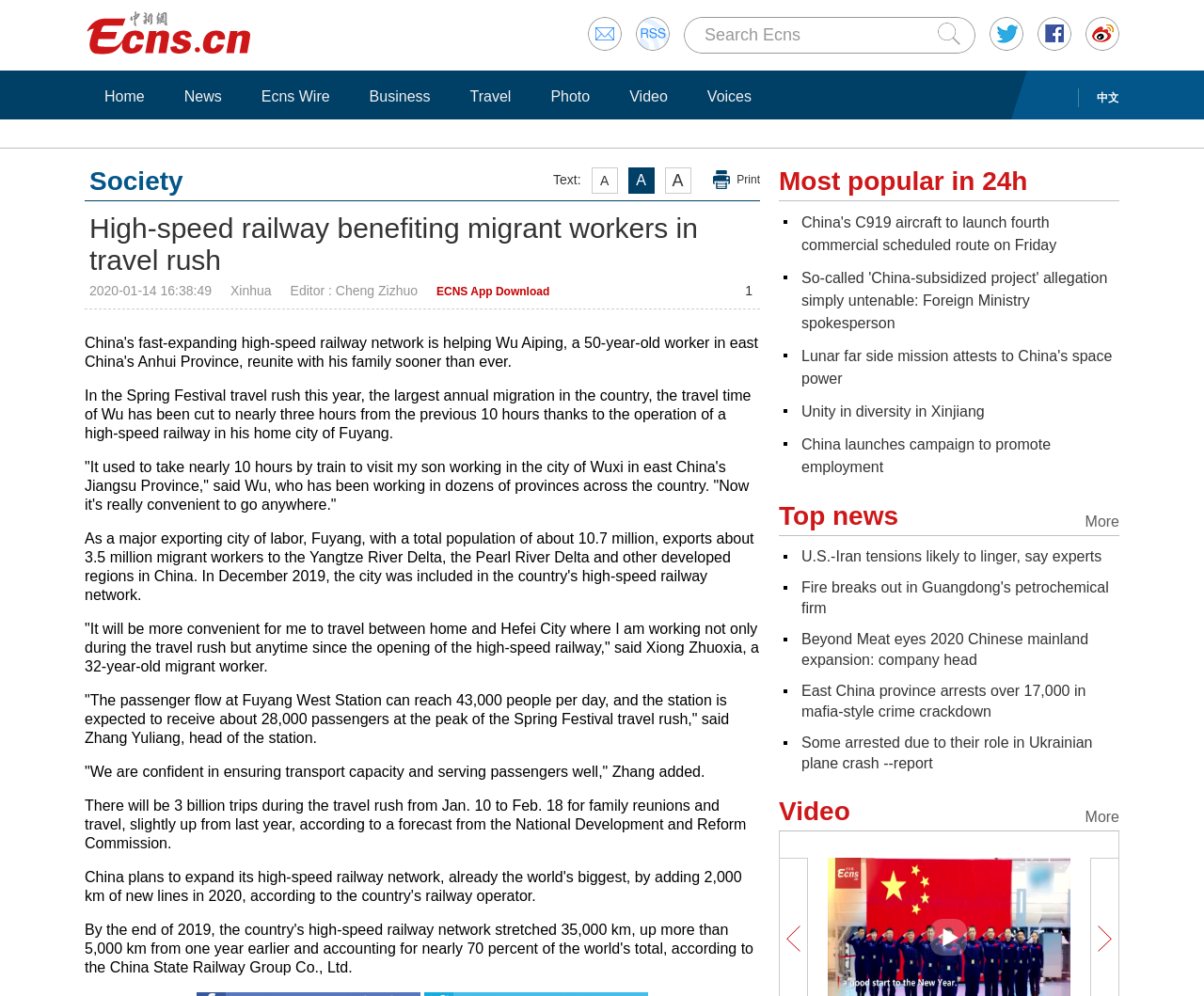Find the bounding box coordinates for the HTML element described as: "0". The coordinates should consist of four float values between 0 and 1, i.e., [left, top, right, bottom].

None